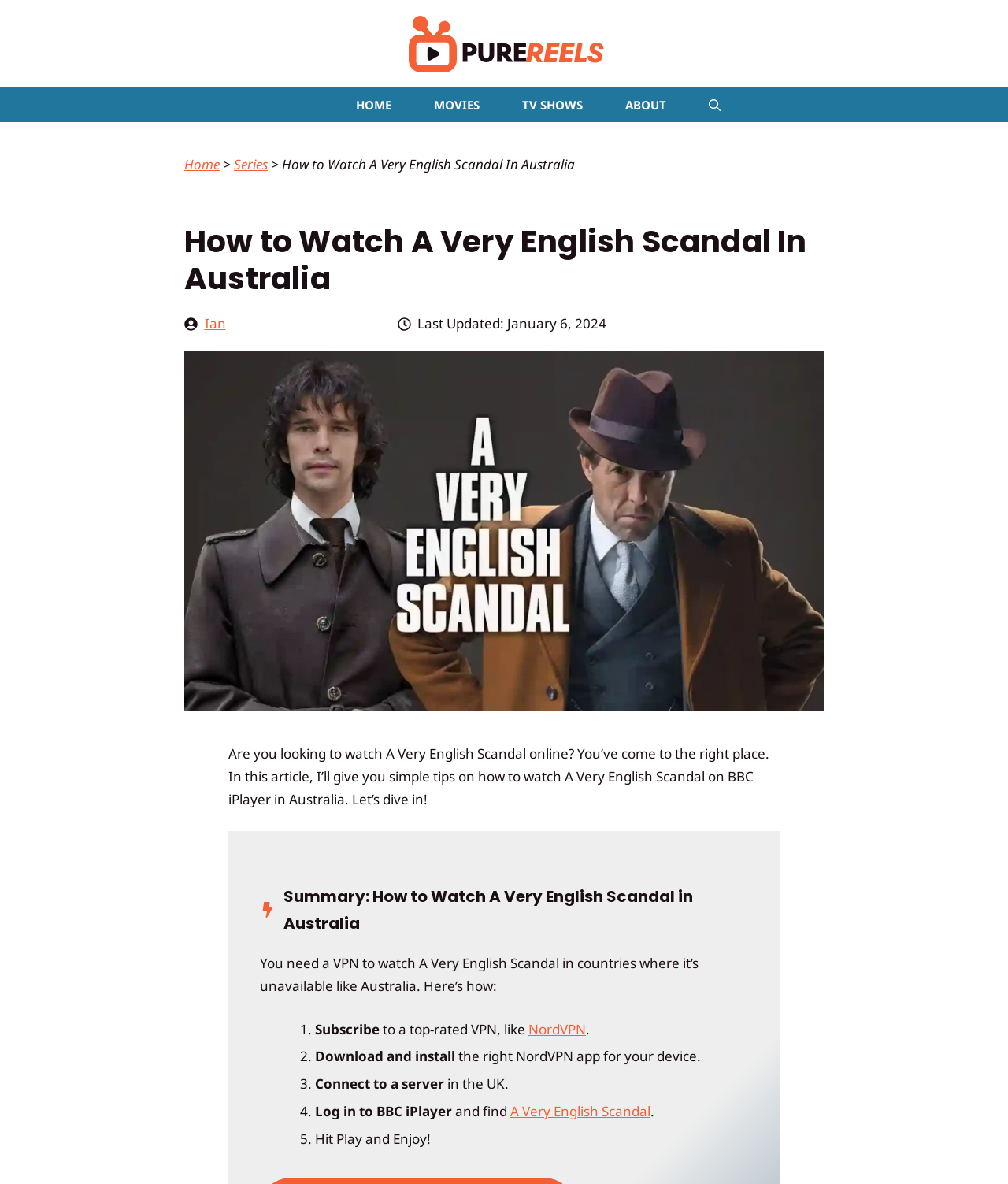How many steps are required to watch A Very English Scandal in Australia?
Please interpret the details in the image and answer the question thoroughly.

The webpage provides a step-by-step guide on how to watch A Very English Scandal in Australia, and there are 5 steps mentioned in the guide, starting from subscribing to a VPN to hitting play and enjoying the show.